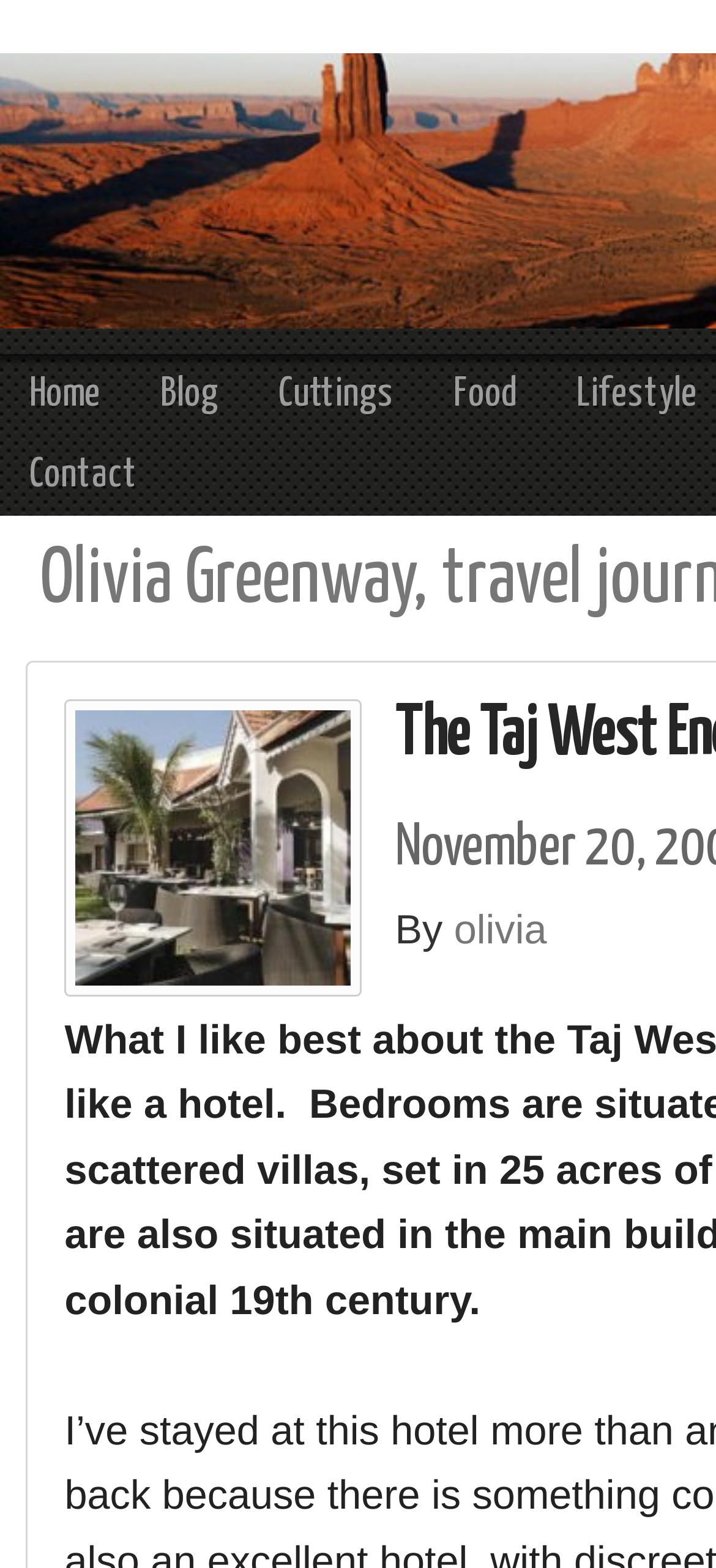Give a one-word or short phrase answer to this question: 
How many links are in the top navigation bar?

4